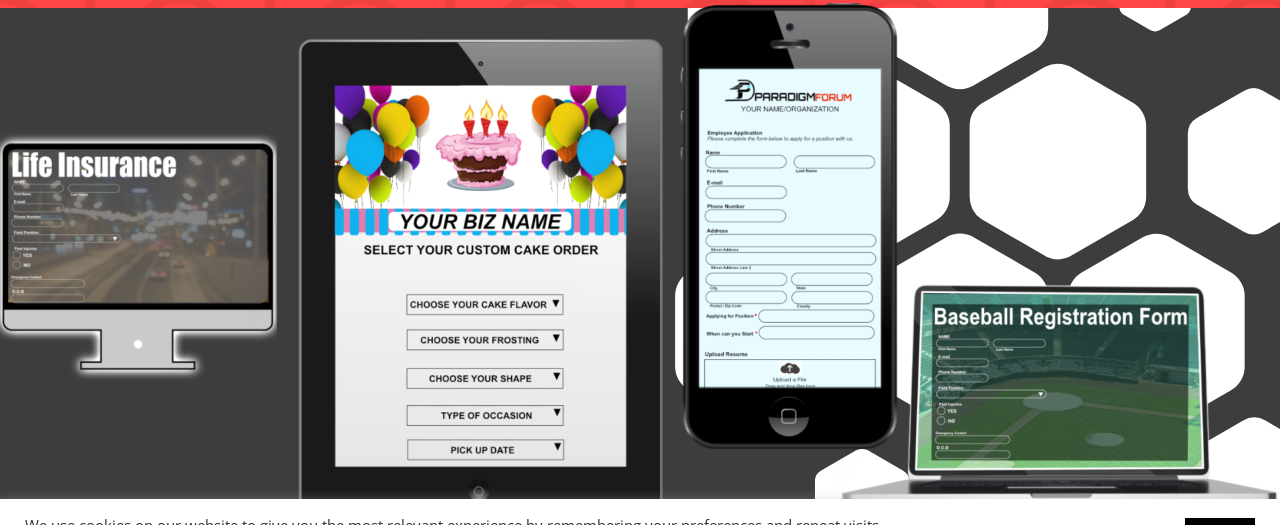What is the theme of the baseball registration form?
Please analyze the image and answer the question with as much detail as possible.

The laptop on the right side of the image displays a baseball registration form, which features sports-themed graphics, indicating that the form is related to sports, specifically baseball.